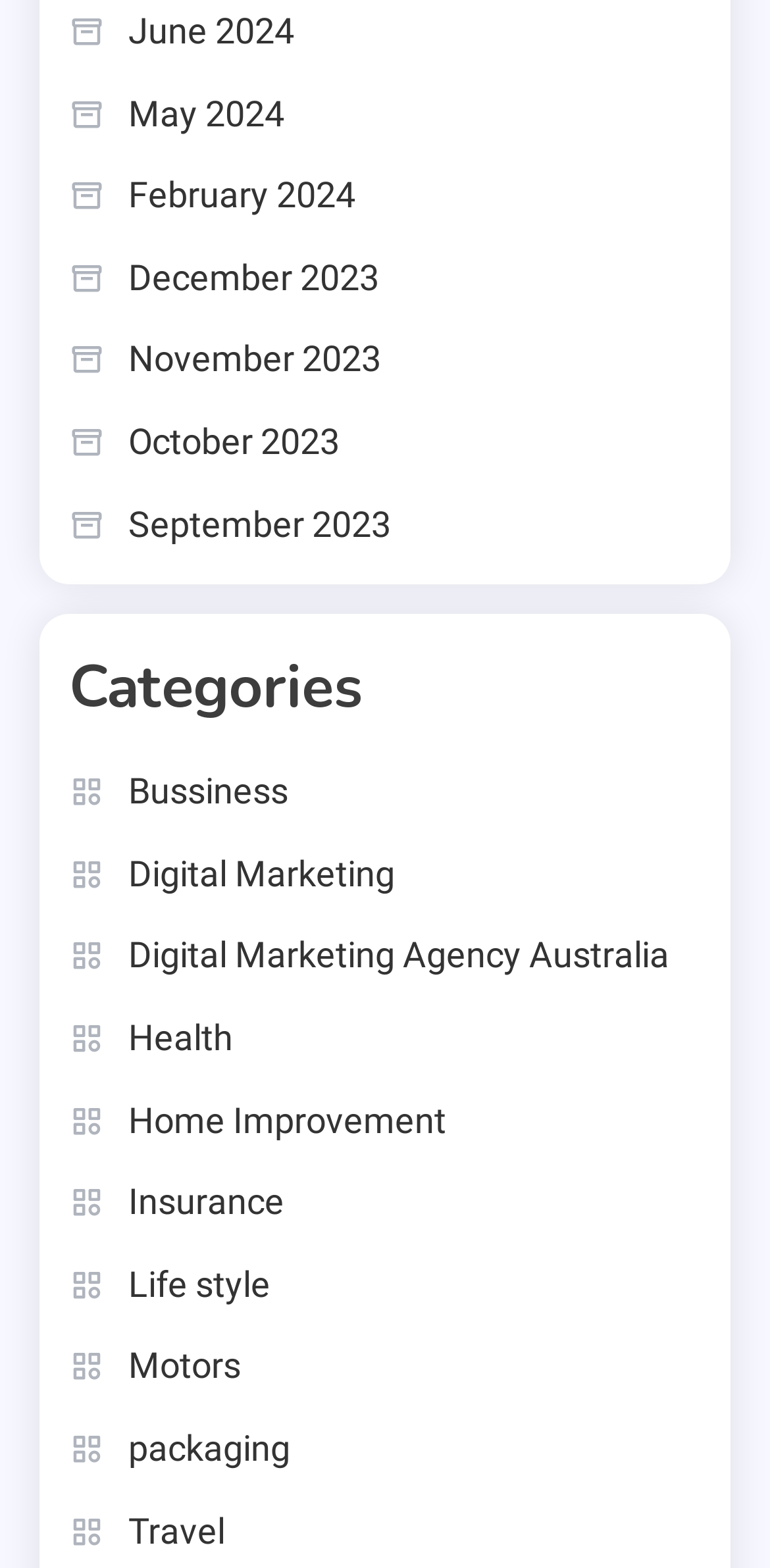Can you find the bounding box coordinates for the element that needs to be clicked to execute this instruction: "Visit Travel page"? The coordinates should be given as four float numbers between 0 and 1, i.e., [left, top, right, bottom].

[0.09, 0.958, 0.292, 0.996]